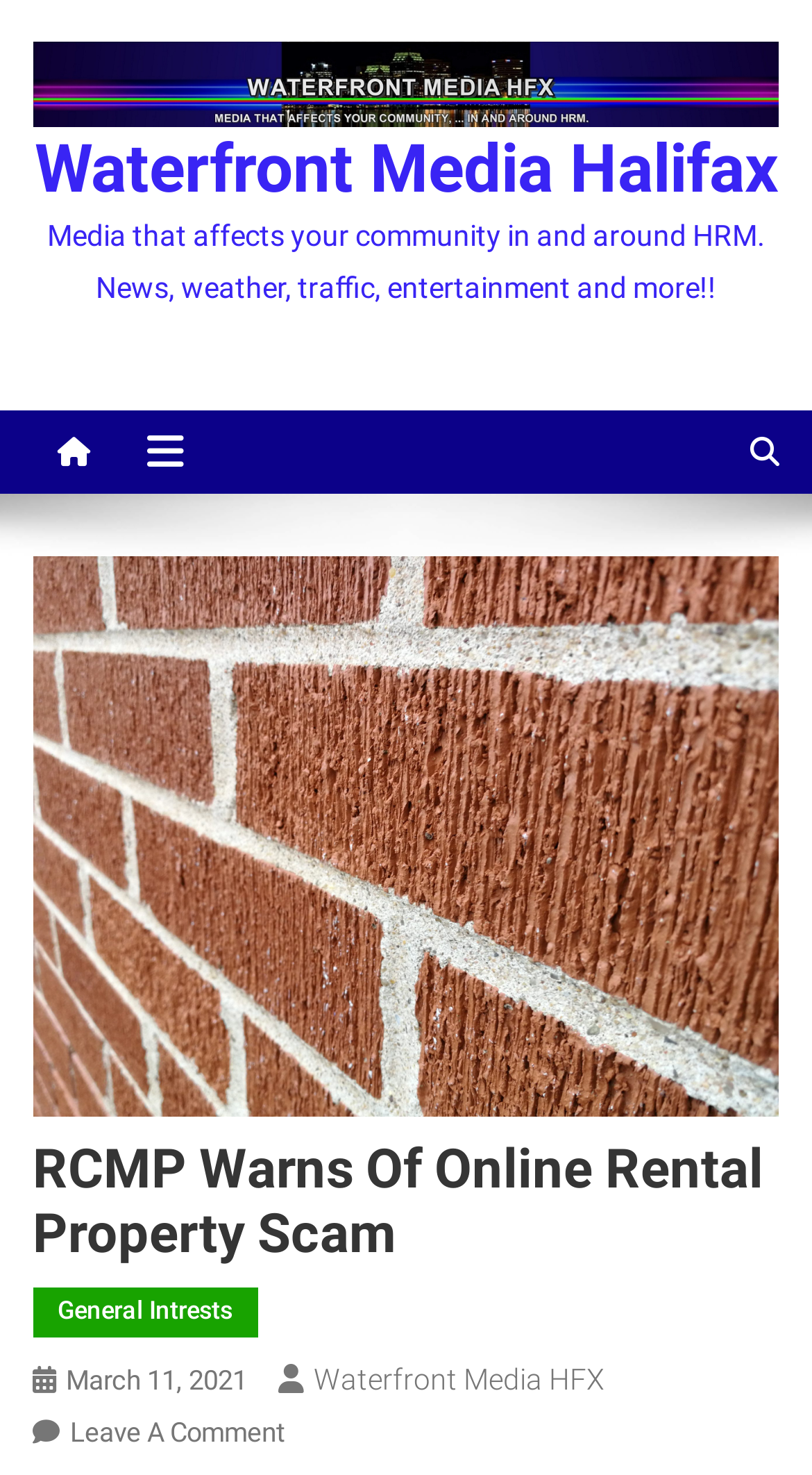Provide the bounding box coordinates of the HTML element described by the text: "Waterfront Media Halifax". The coordinates should be in the format [left, top, right, bottom] with values between 0 and 1.

[0.042, 0.088, 0.958, 0.142]